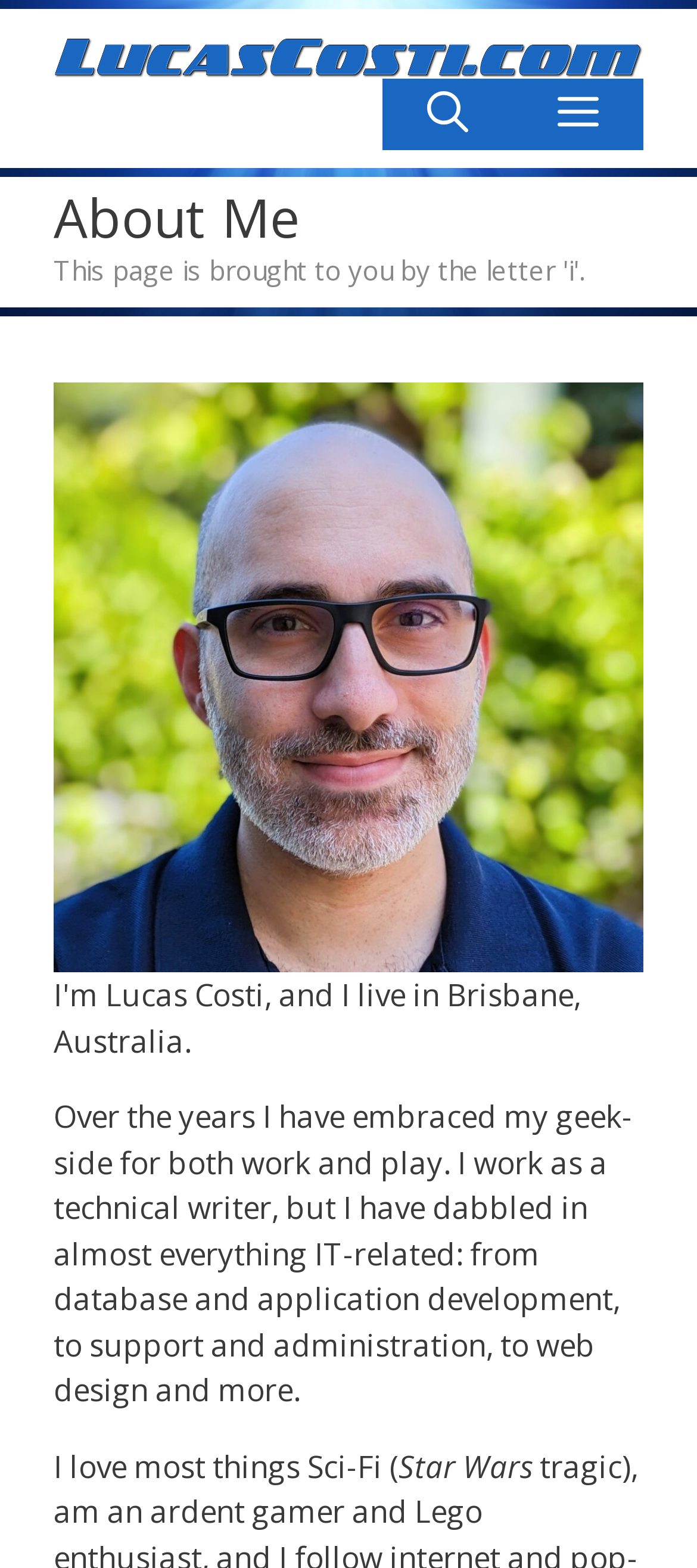Analyze the image and answer the question with as much detail as possible: 
What is the topic of the main content on this webpage?

The heading on the webpage is 'About Me' and the text below it talks about the person's profession, interests, and other personal details, which suggests that the main content is about the person.